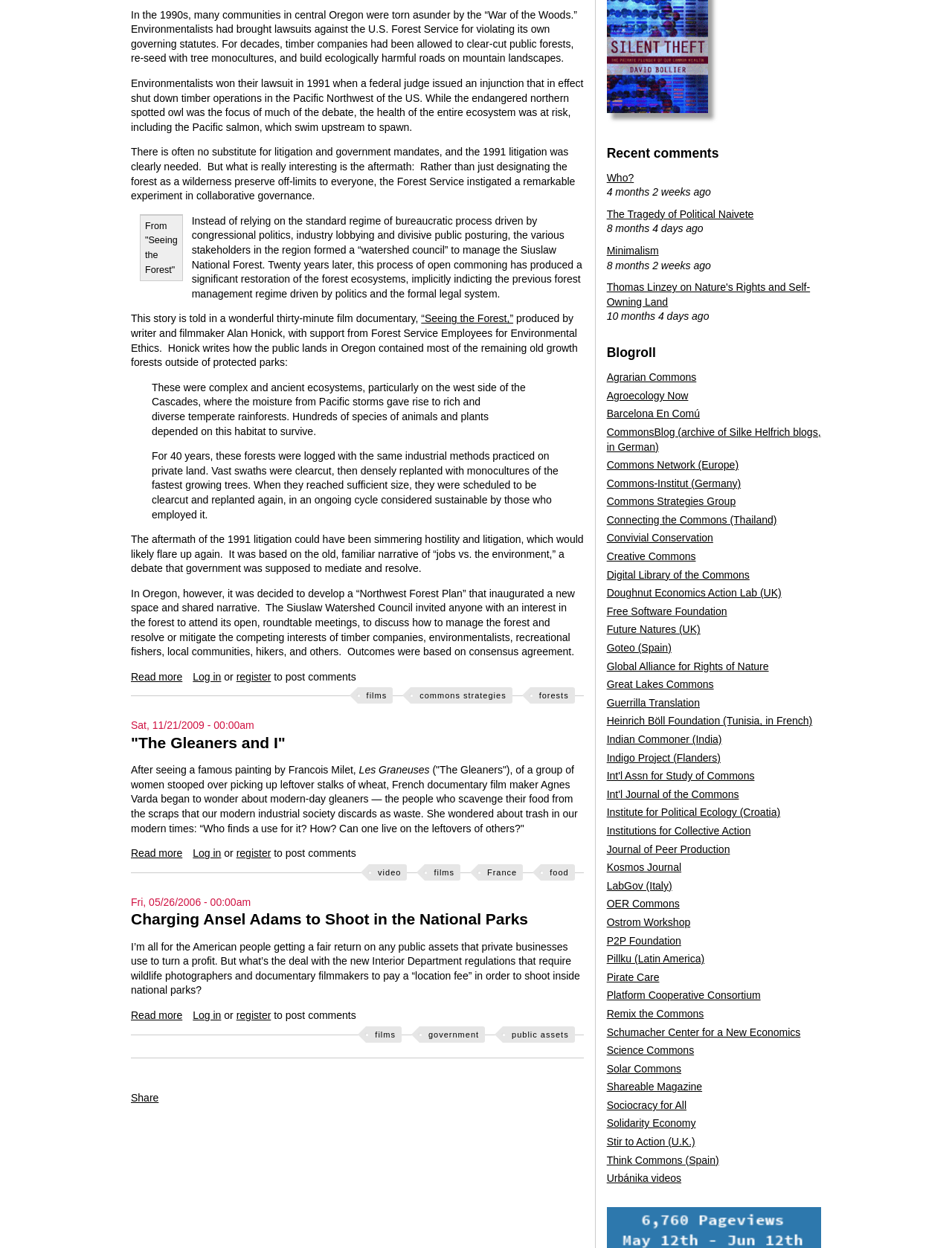Please answer the following question using a single word or phrase: 
What is the location where wildlife photographers and documentary filmmakers are required to pay a location fee?

National parks